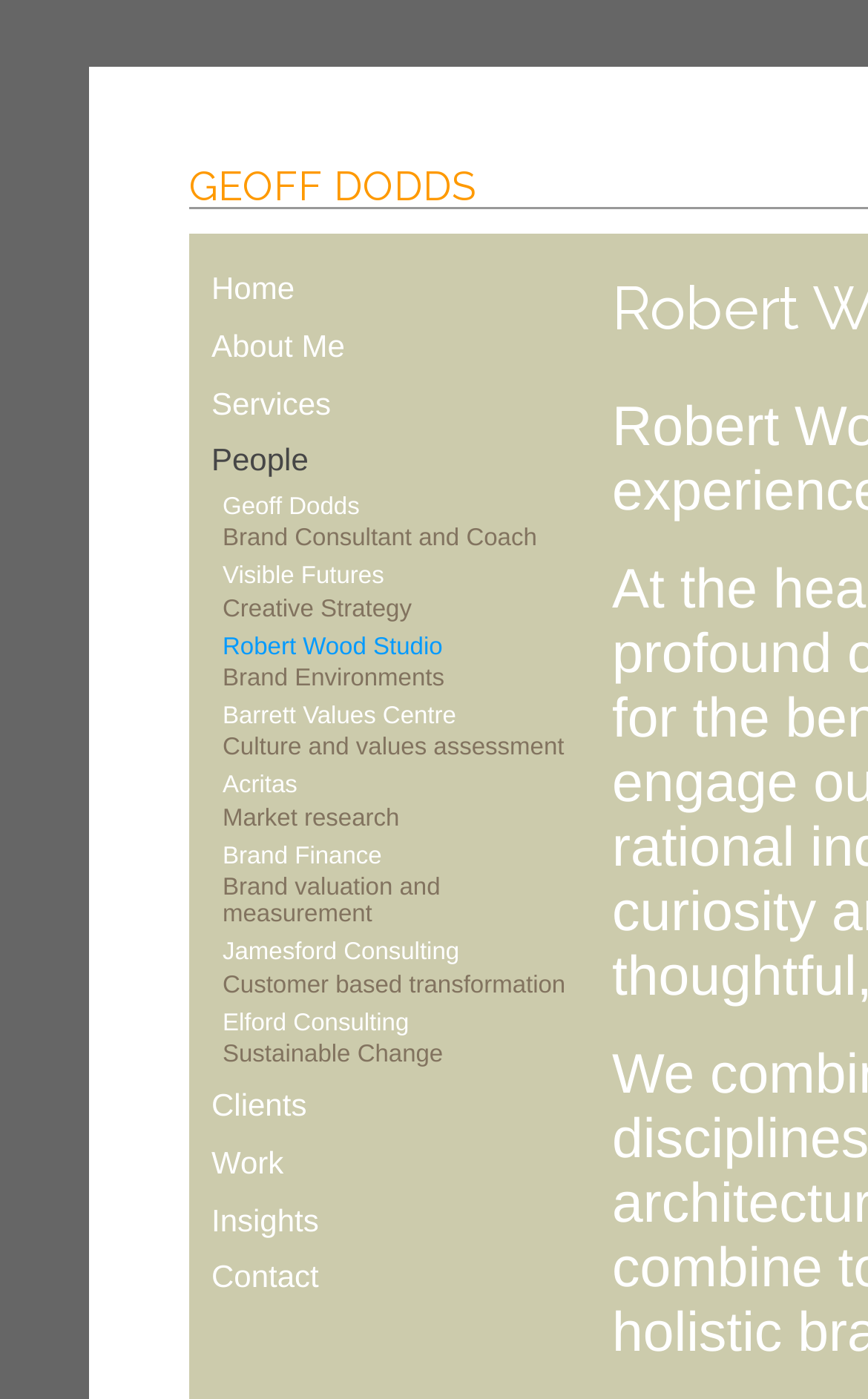Please identify the bounding box coordinates of the clickable region that I should interact with to perform the following instruction: "Explore Insights". The coordinates should be expressed as four float numbers between 0 and 1, i.e., [left, top, right, bottom].

[0.244, 0.853, 0.679, 0.887]